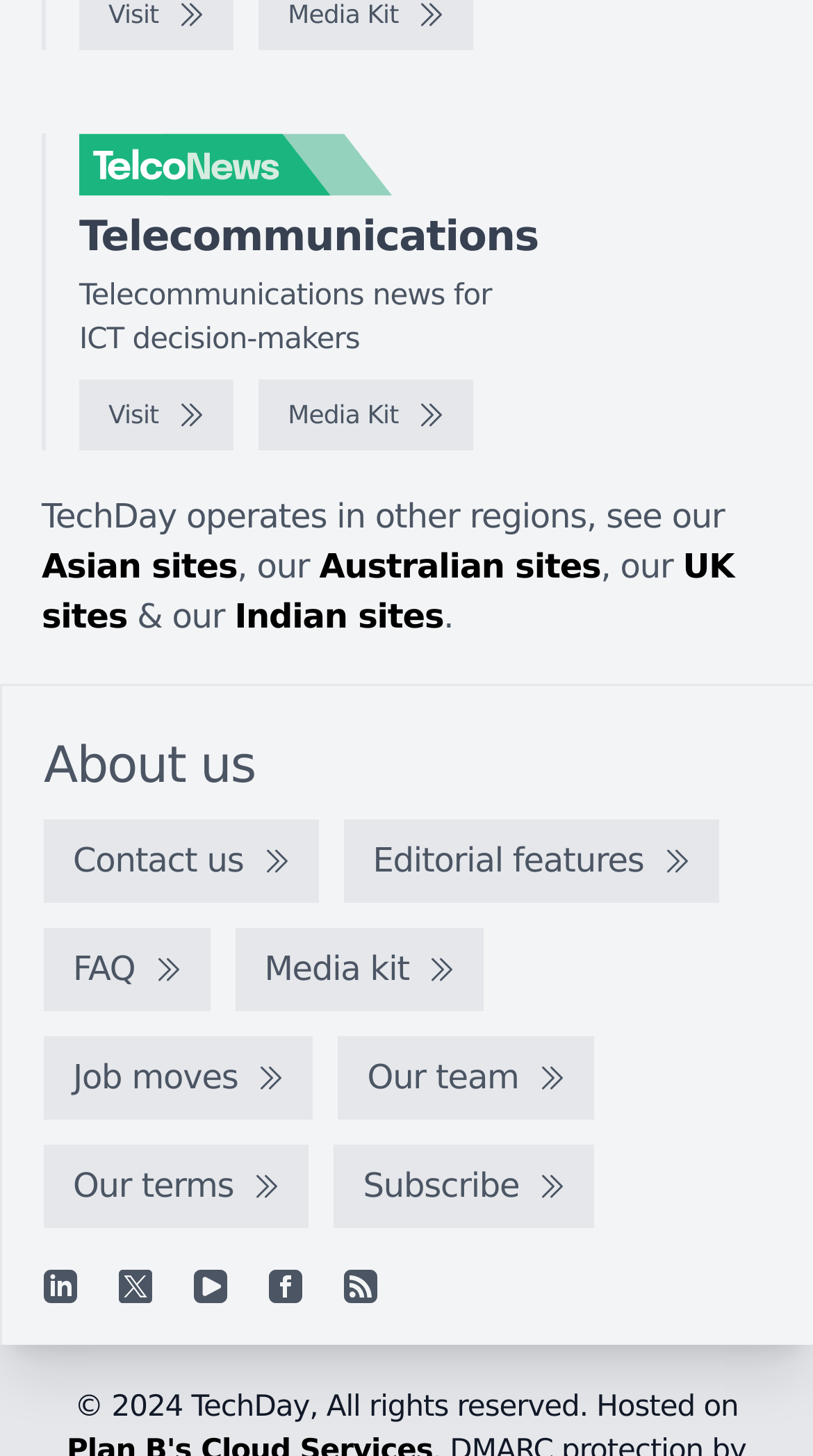Respond with a single word or short phrase to the following question: 
How many social media links are available at the bottom?

5